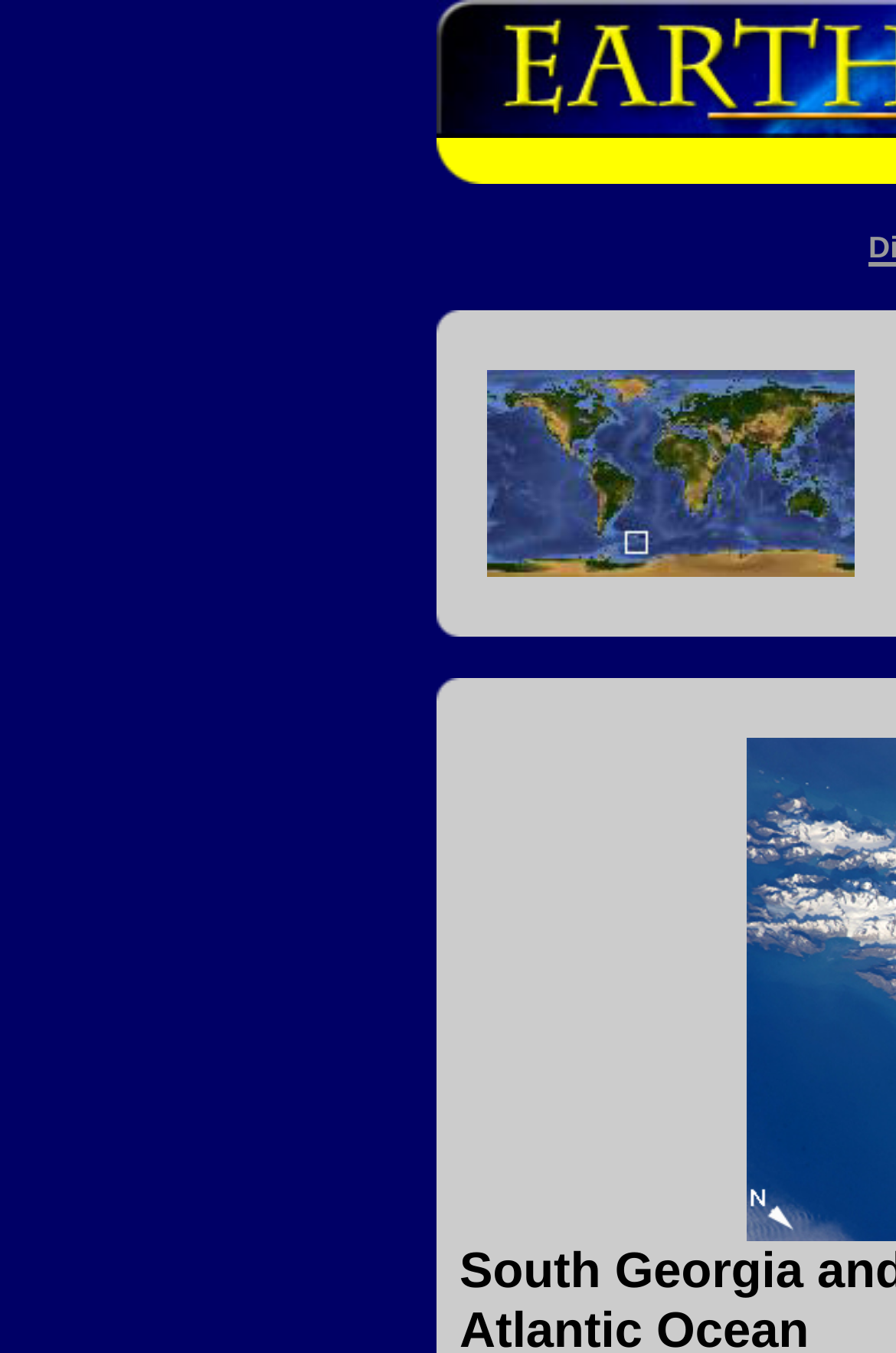Construct a comprehensive caption that outlines the webpage's structure and content.

The webpage is about "Earth from Space - Image Information". At the top, there is a logo of "Earth from Space" positioned slightly to the right of the center, taking up about 20% of the width. Below the logo, there are four images arranged in a 2x2 grid, each taking up about 25% of the width. The top-left and bottom-left images are gray corners, while the top-right image is related to geographic location. The bottom-right image is another gray corner. There are also some empty spaces between these images, taking up about 30% of the width.